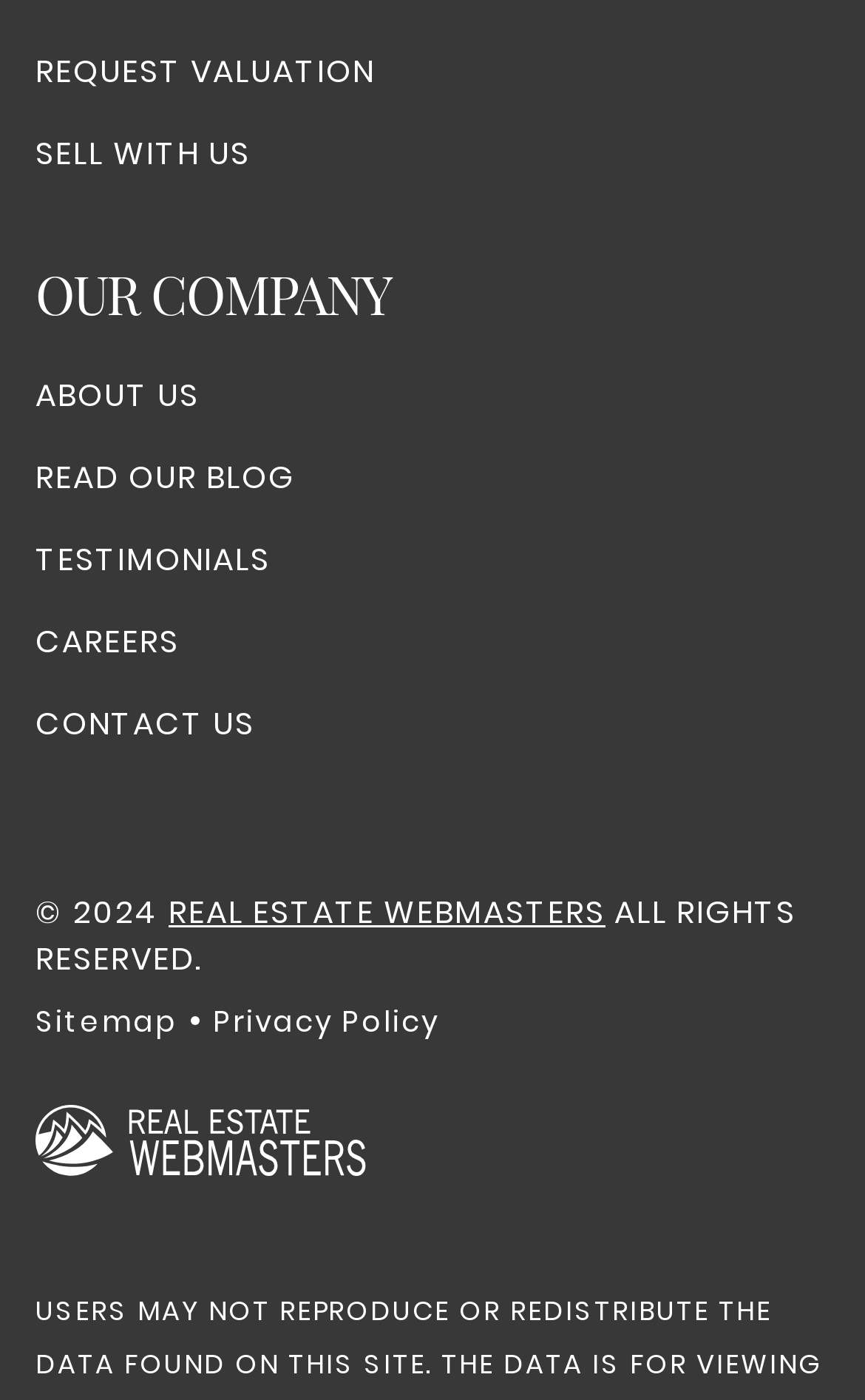Find and specify the bounding box coordinates that correspond to the clickable region for the instruction: "Request a valuation".

[0.041, 0.035, 0.433, 0.068]